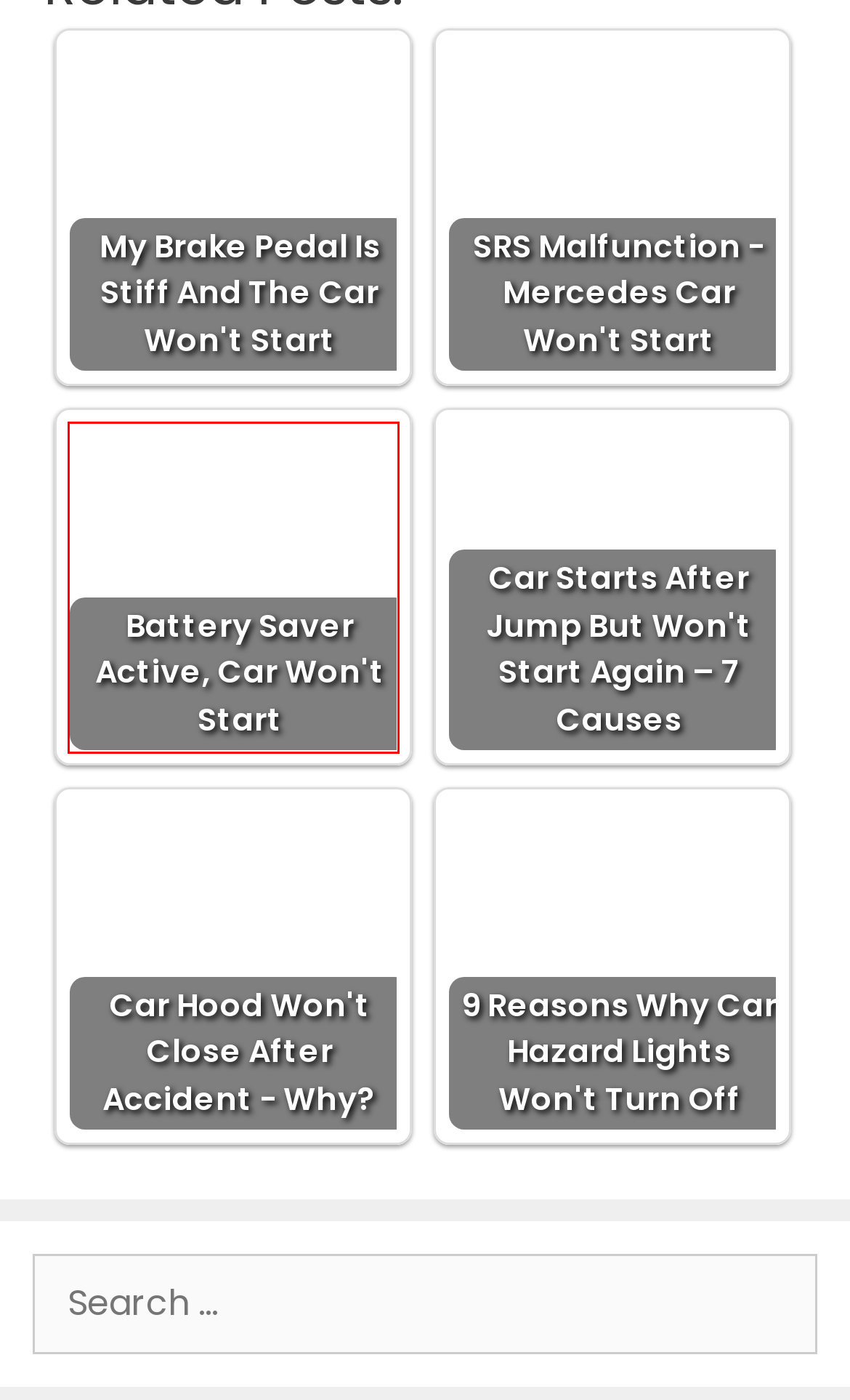You are given a webpage screenshot where a red bounding box highlights an element. Determine the most fitting webpage description for the new page that loads after clicking the element within the red bounding box. Here are the candidates:
A. 9 Reasons Why Car Hazard Lights Won't Turn Off - Car Super Care
B. Car Starts After Jump But Won't Start Again – 7 Causes - Car Super Care
C. SRS Malfunction - Mercedes Car Won't Start - Car Super Care
D. Car Hood Won't Close After Accident - Why? - Car Super Care
E. Privacy Policy - Car Super Care
F. Car Engine Revs When Braking - Causes & How To Fix It! - Car Super Care
G. Battery Saver Active, Car Won't Start - Car Super Care
H. My Brake Pedal Is Stiff And The Car Won't Start - Car Super Care

G